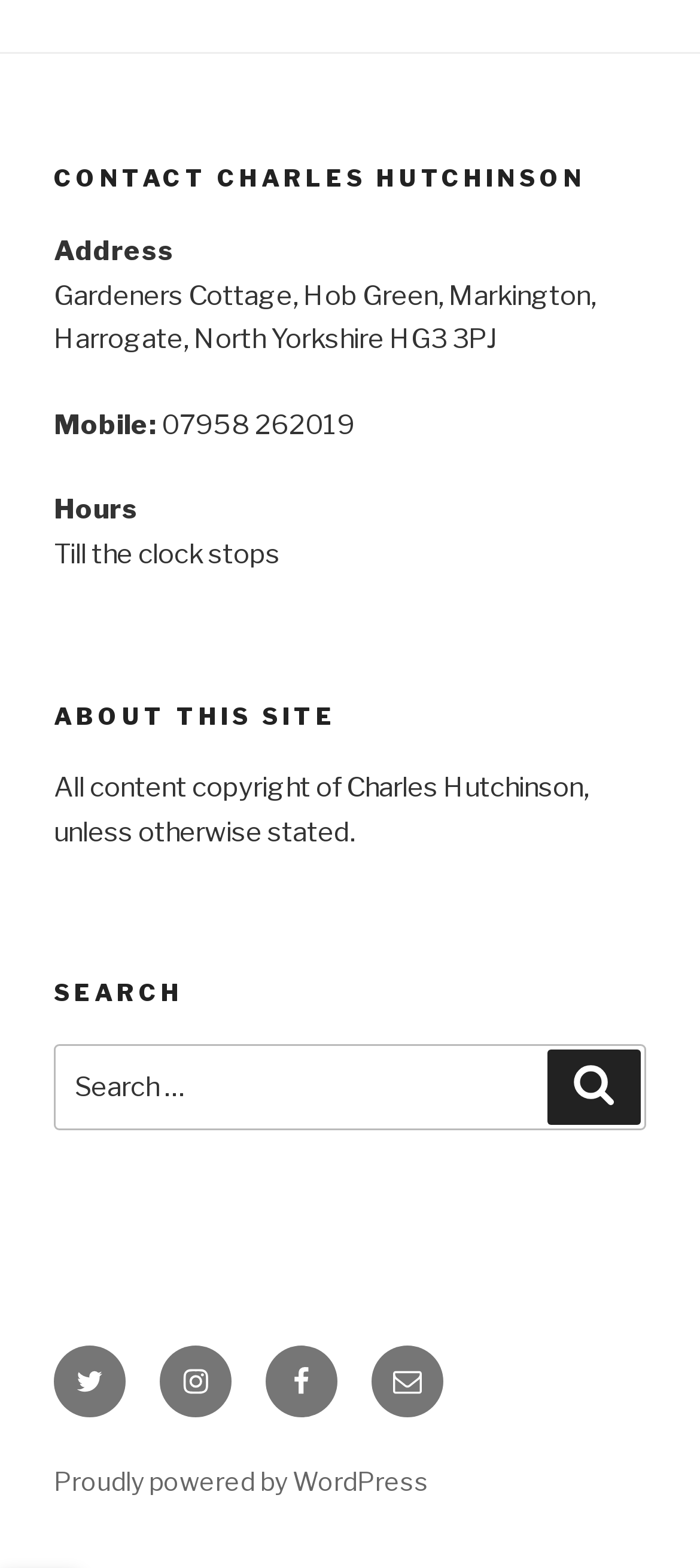Refer to the image and provide an in-depth answer to the question:
What is the purpose of the search box?

I inferred the purpose of the search box by looking at its label 'Search for:' and its location in the footer section of the webpage, which suggests that it is meant to search the website's content.